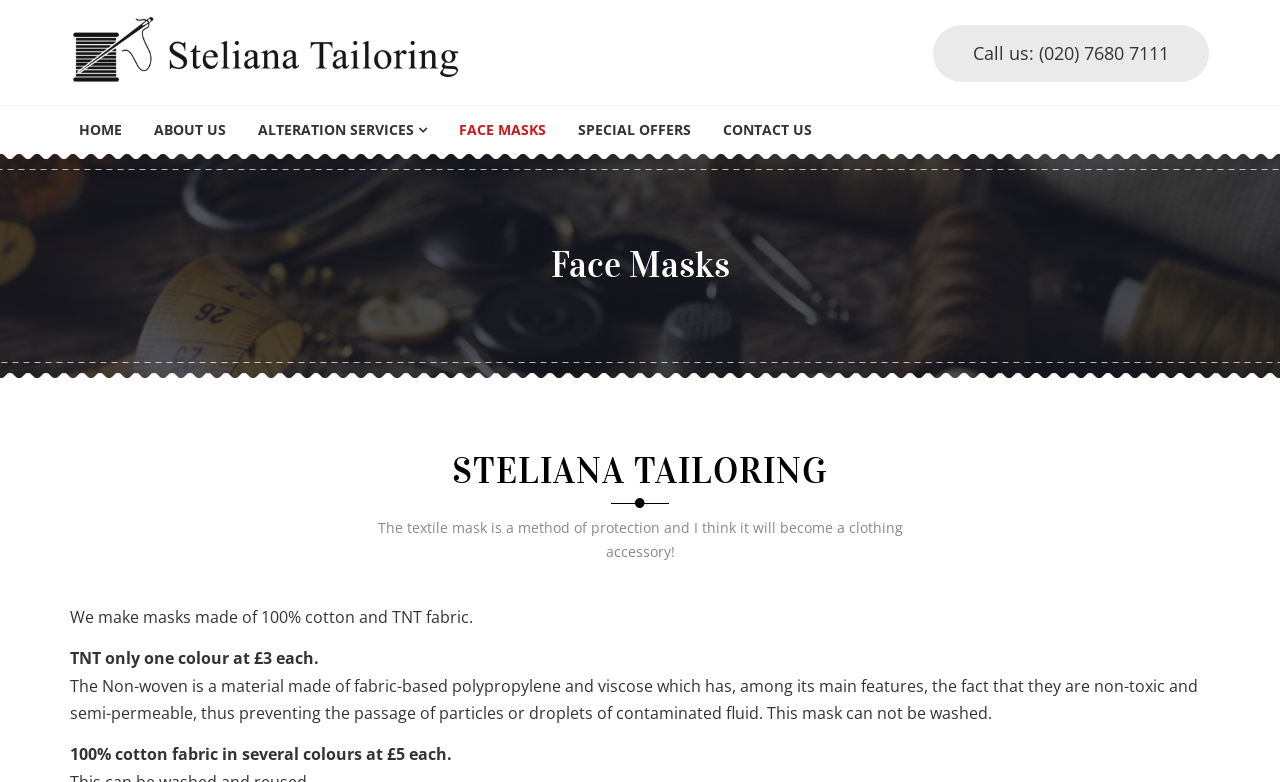Predict the bounding box coordinates for the UI element described as: "Home". The coordinates should be four float numbers between 0 and 1, presented as [left, top, right, bottom].

[0.049, 0.136, 0.108, 0.197]